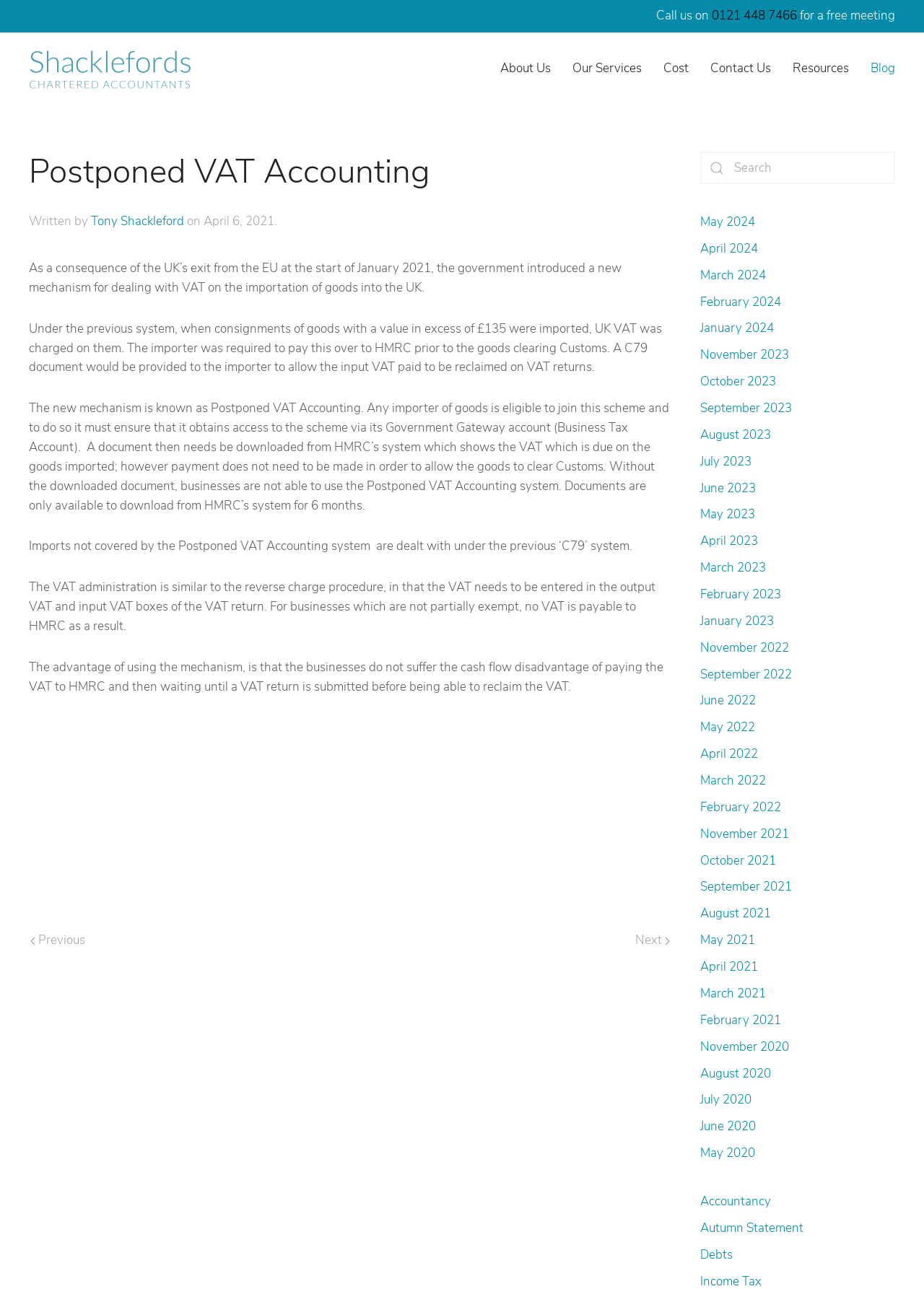Determine the bounding box coordinates of the clickable region to carry out the instruction: "Read the article 'Postponed VAT Accounting'".

[0.031, 0.118, 0.727, 0.148]